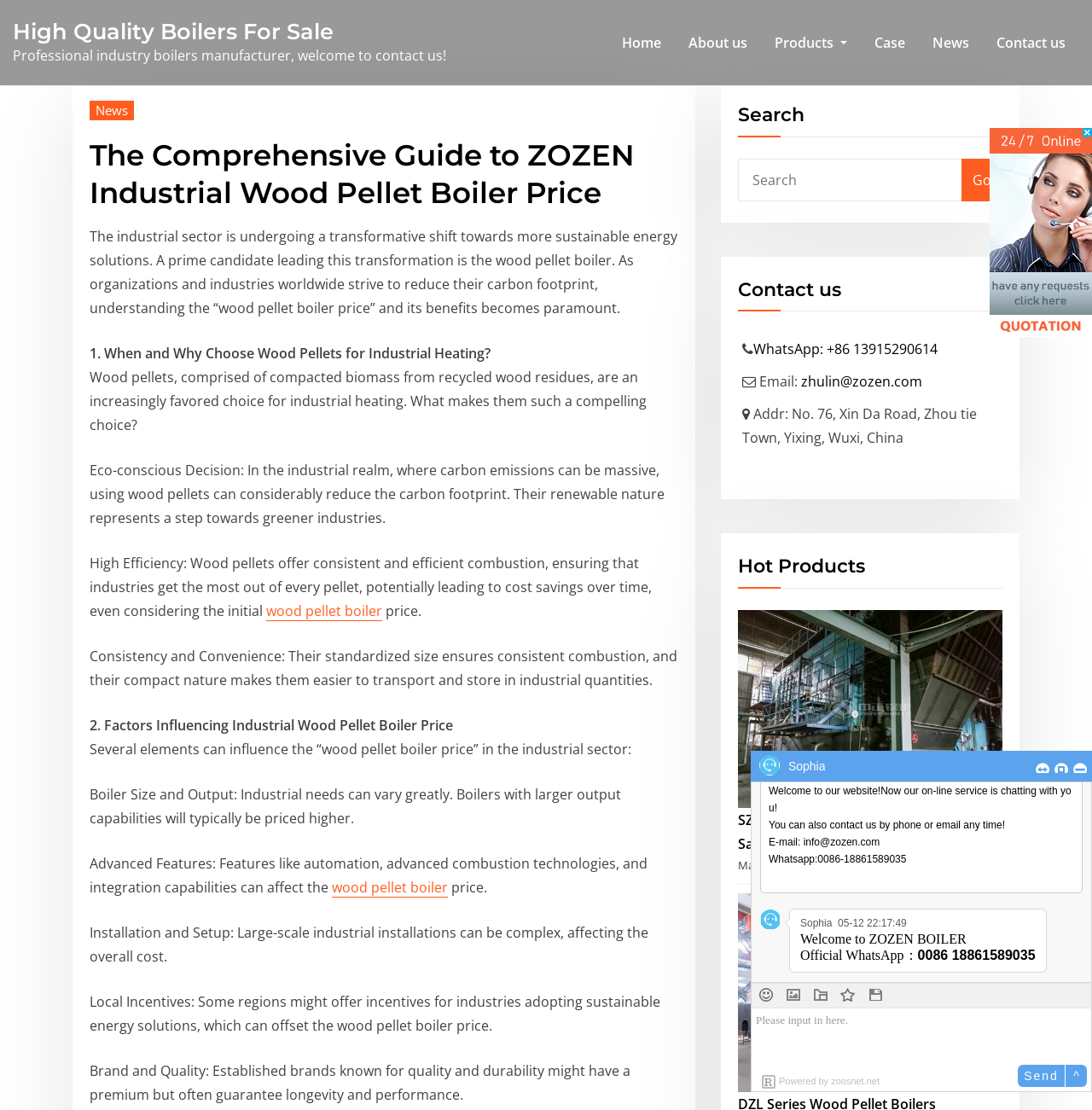Find the coordinates for the bounding box of the element with this description: "High Quality Boilers For Sale".

[0.012, 0.016, 0.305, 0.04]